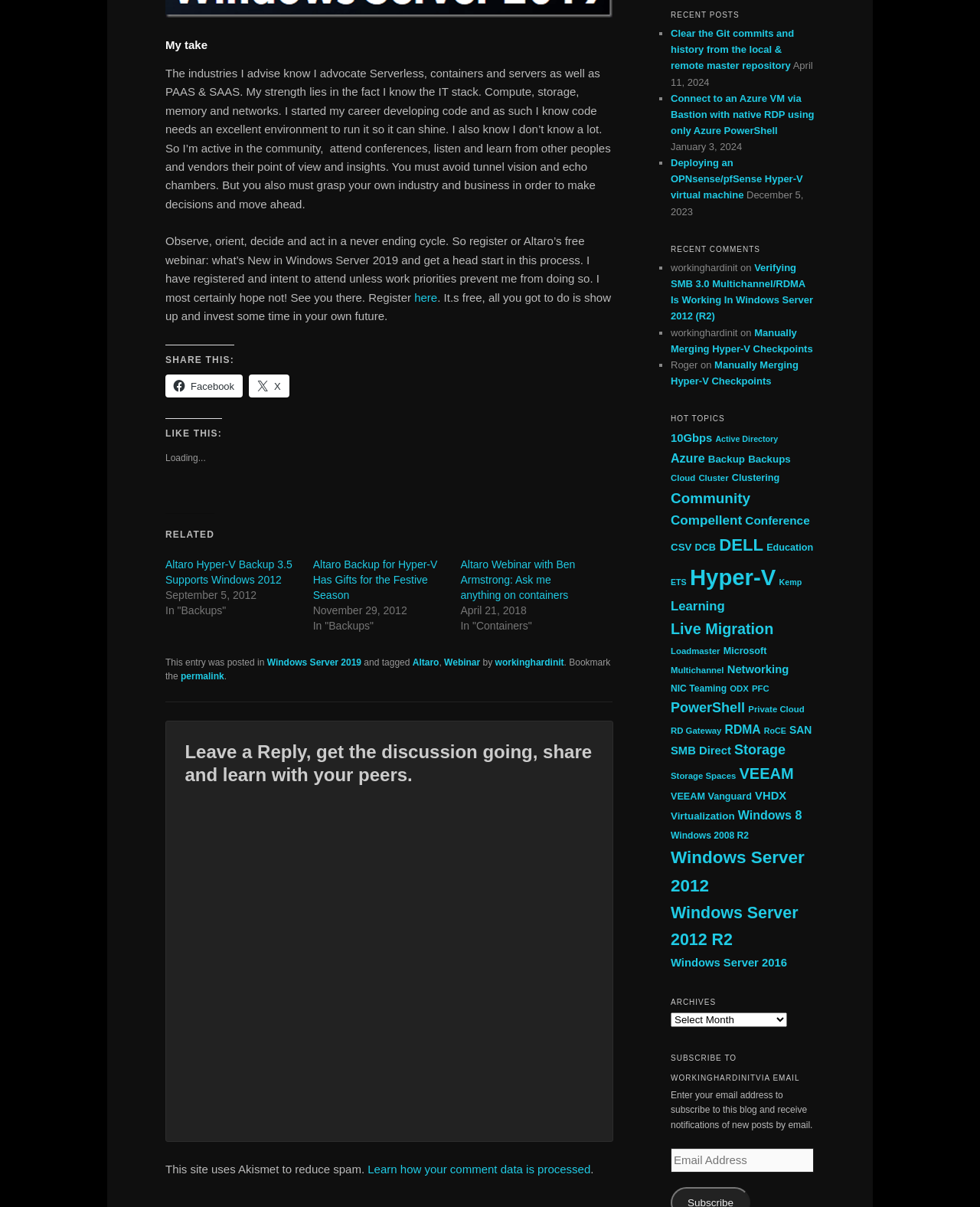Provide the bounding box coordinates for the area that should be clicked to complete the instruction: "Leave a reply".

[0.189, 0.613, 0.606, 0.652]